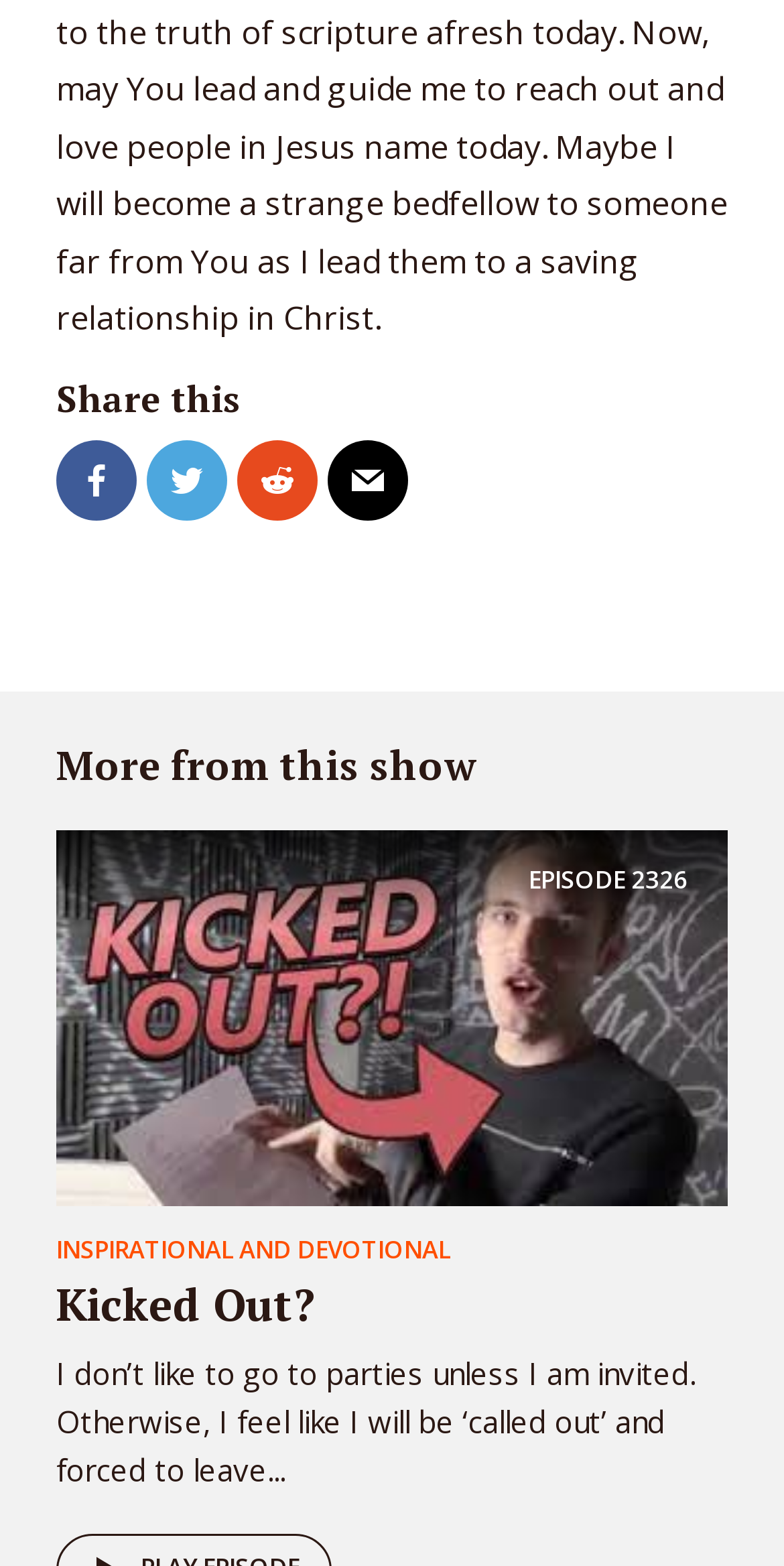Specify the bounding box coordinates of the area to click in order to execute this command: 'Share this'. The coordinates should consist of four float numbers ranging from 0 to 1, and should be formatted as [left, top, right, bottom].

[0.072, 0.241, 0.928, 0.268]